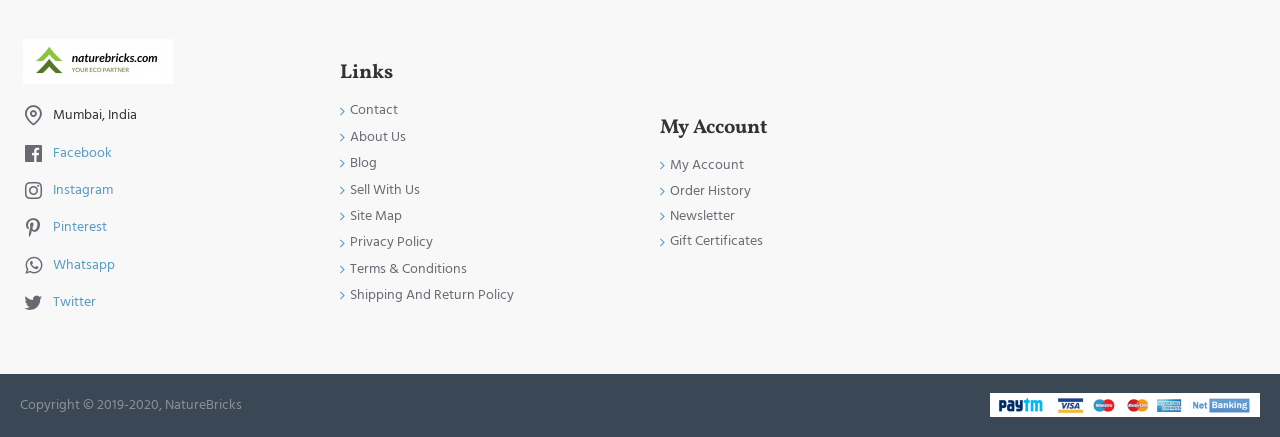Please locate the UI element described by "Copyright © 2019-2020, NatureBricks" and provide its bounding box coordinates.

[0.016, 0.901, 0.189, 0.953]